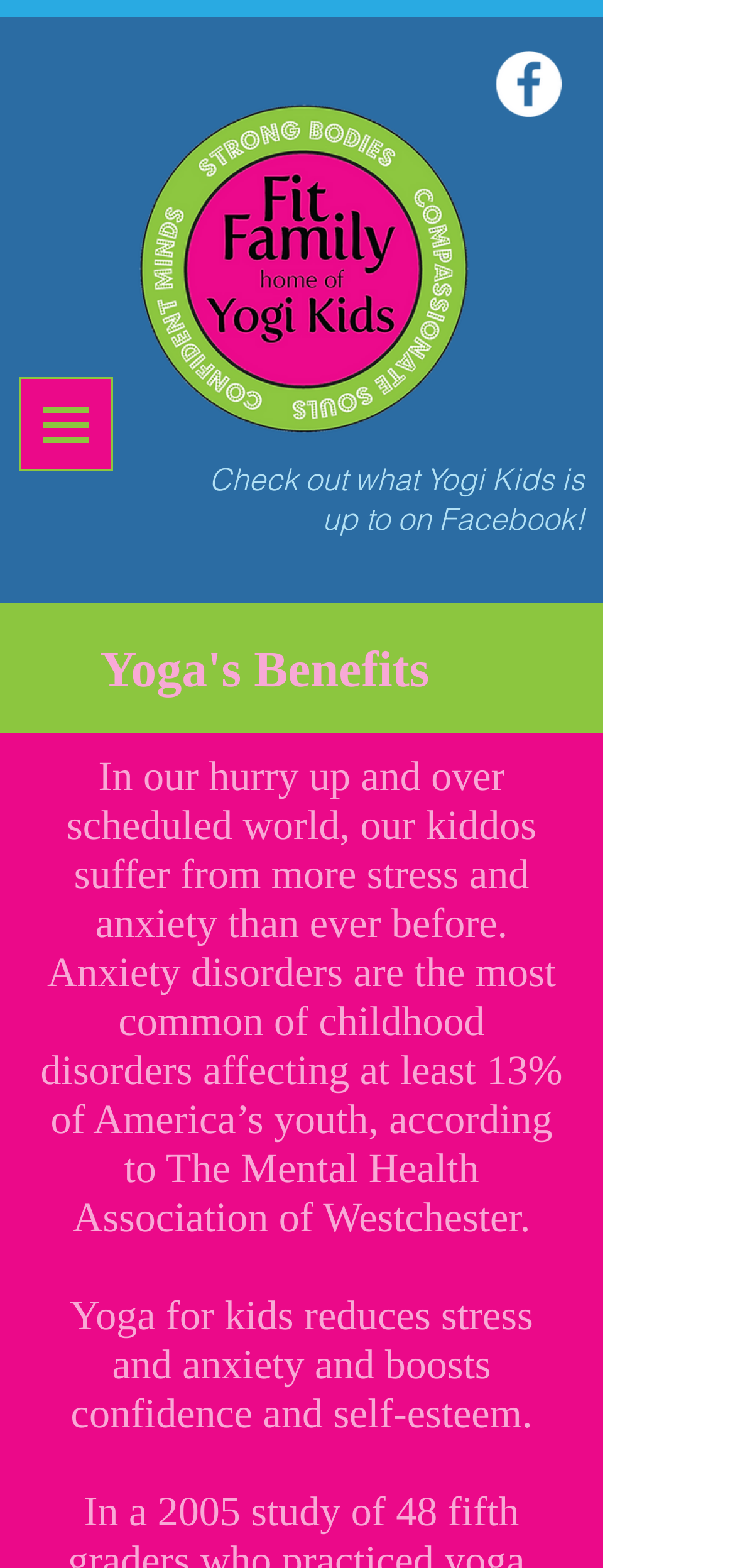What is the main topic of this webpage?
Please provide a detailed and thorough answer to the question.

Based on the webpage content, the main topic is about the benefits of yoga, specifically for kids. The heading 'Yoga's Benefits' and the text about yoga reducing stress and anxiety in kids suggest this.